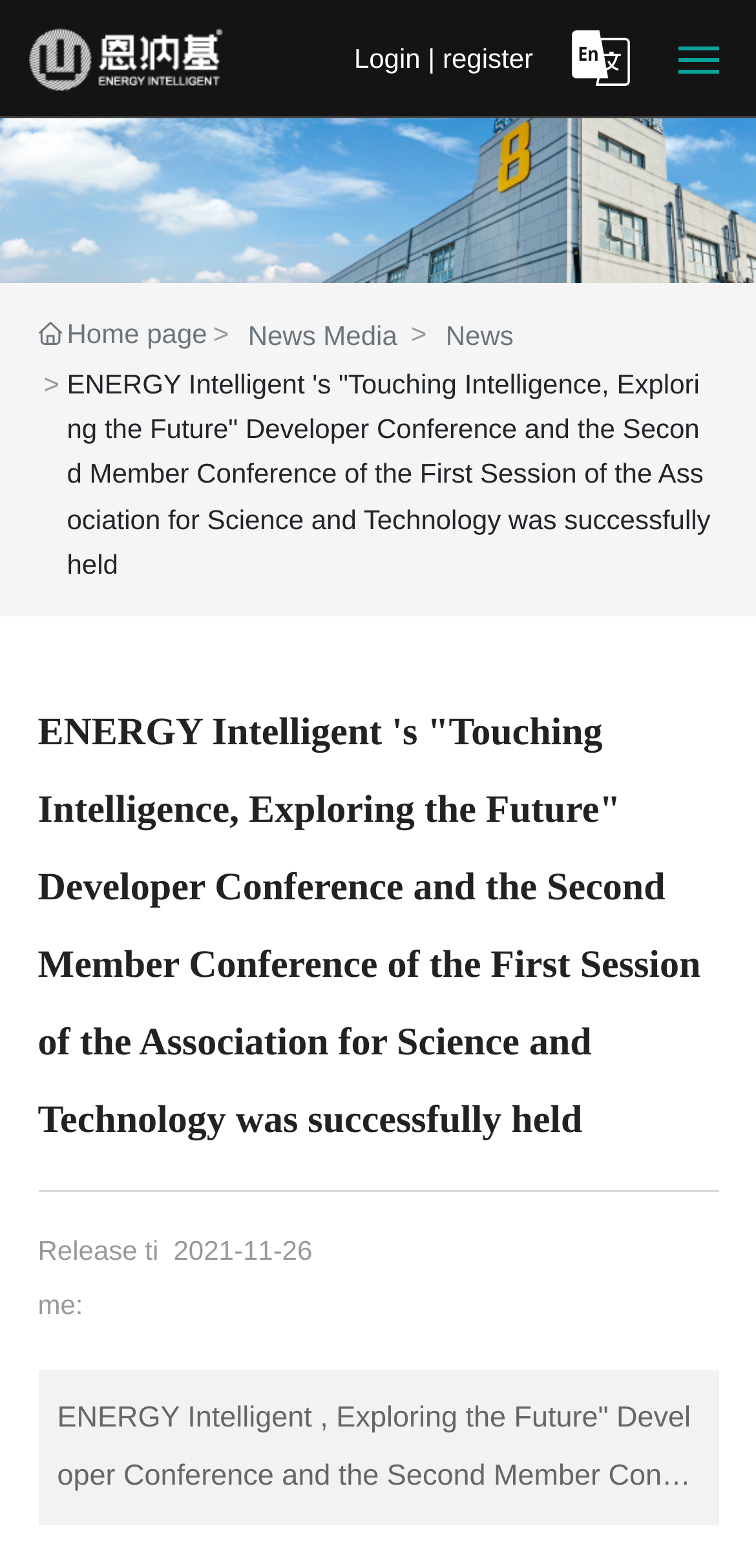Carefully examine the image and provide an in-depth answer to the question: How many main navigation links are there?

The main navigation links are 'Home', 'About us', 'Products', 'Service', 'Advantages', 'News', and 'Contact'. These links are located at the top of the webpage, and each link has an accompanying image.